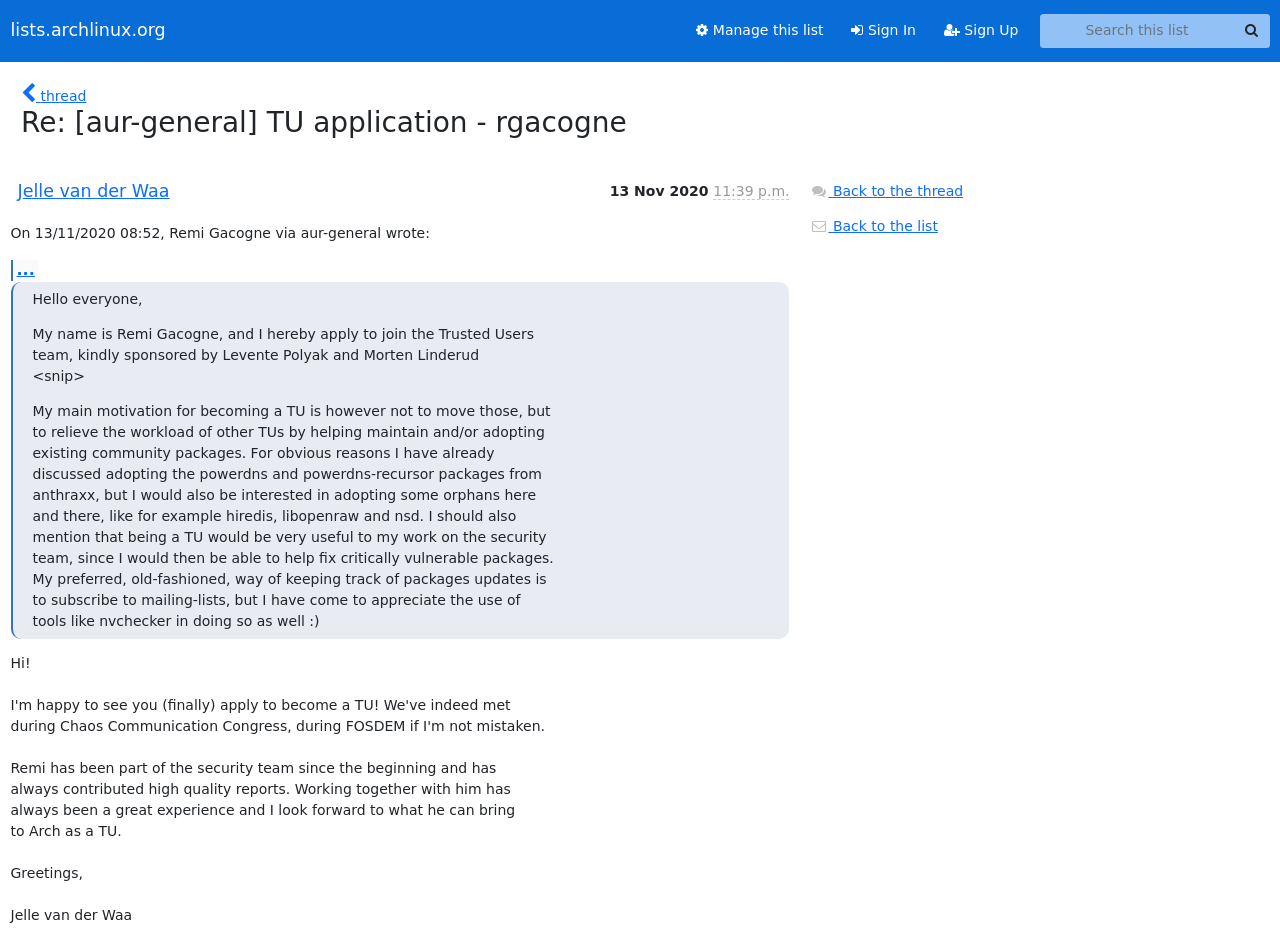Indicate the bounding box coordinates of the element that needs to be clicked to satisfy the following instruction: "Back to the thread". The coordinates should be four float numbers between 0 and 1, i.e., [left, top, right, bottom].

[0.633, 0.192, 0.753, 0.209]